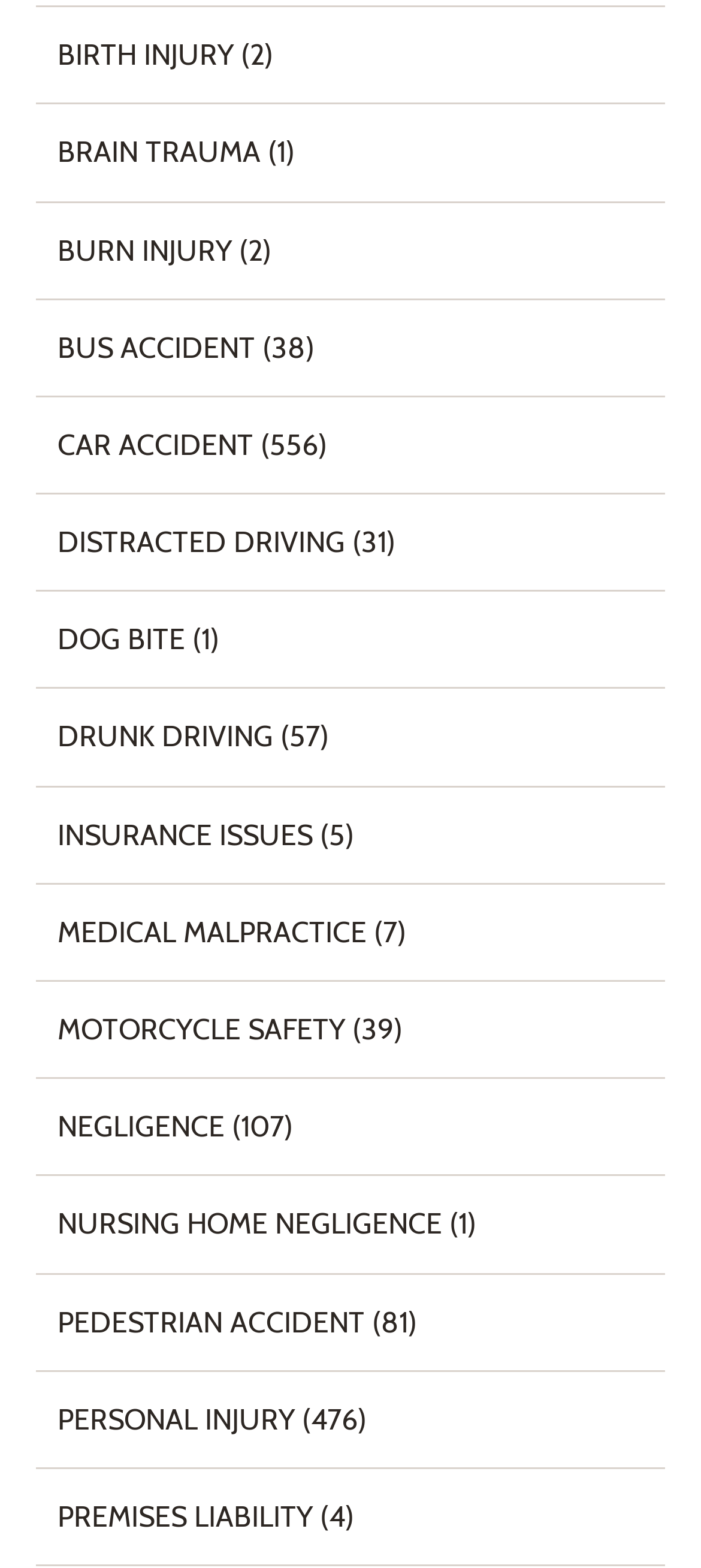Please locate the clickable area by providing the bounding box coordinates to follow this instruction: "Click on PEDESTRIAN ACCIDENT".

[0.082, 0.832, 0.521, 0.854]